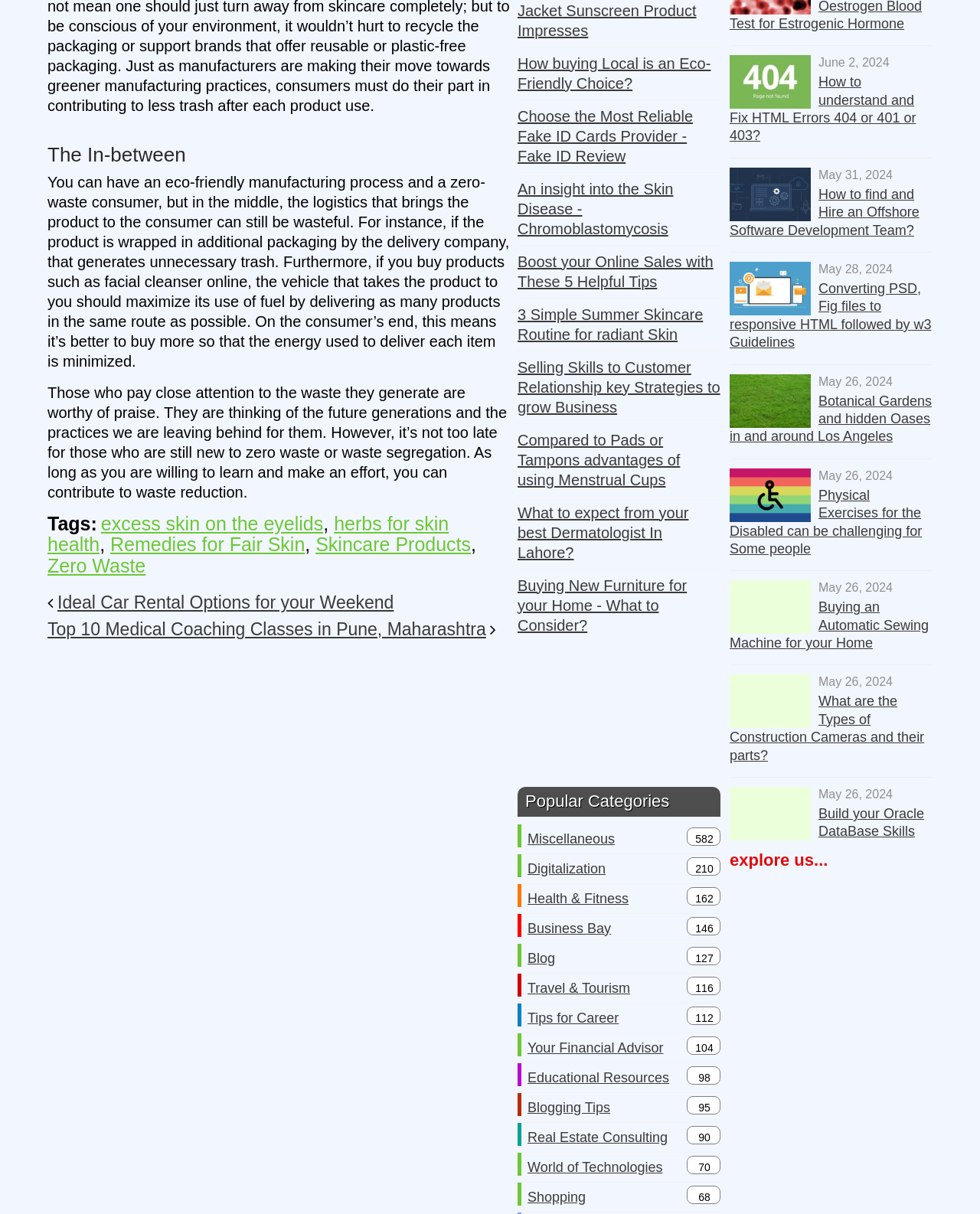Locate the bounding box coordinates of the element I should click to achieve the following instruction: "Read the article 'How to understand and Fix HTML Errors 404 or 401 or 403?'".

[0.745, 0.046, 0.827, 0.09]